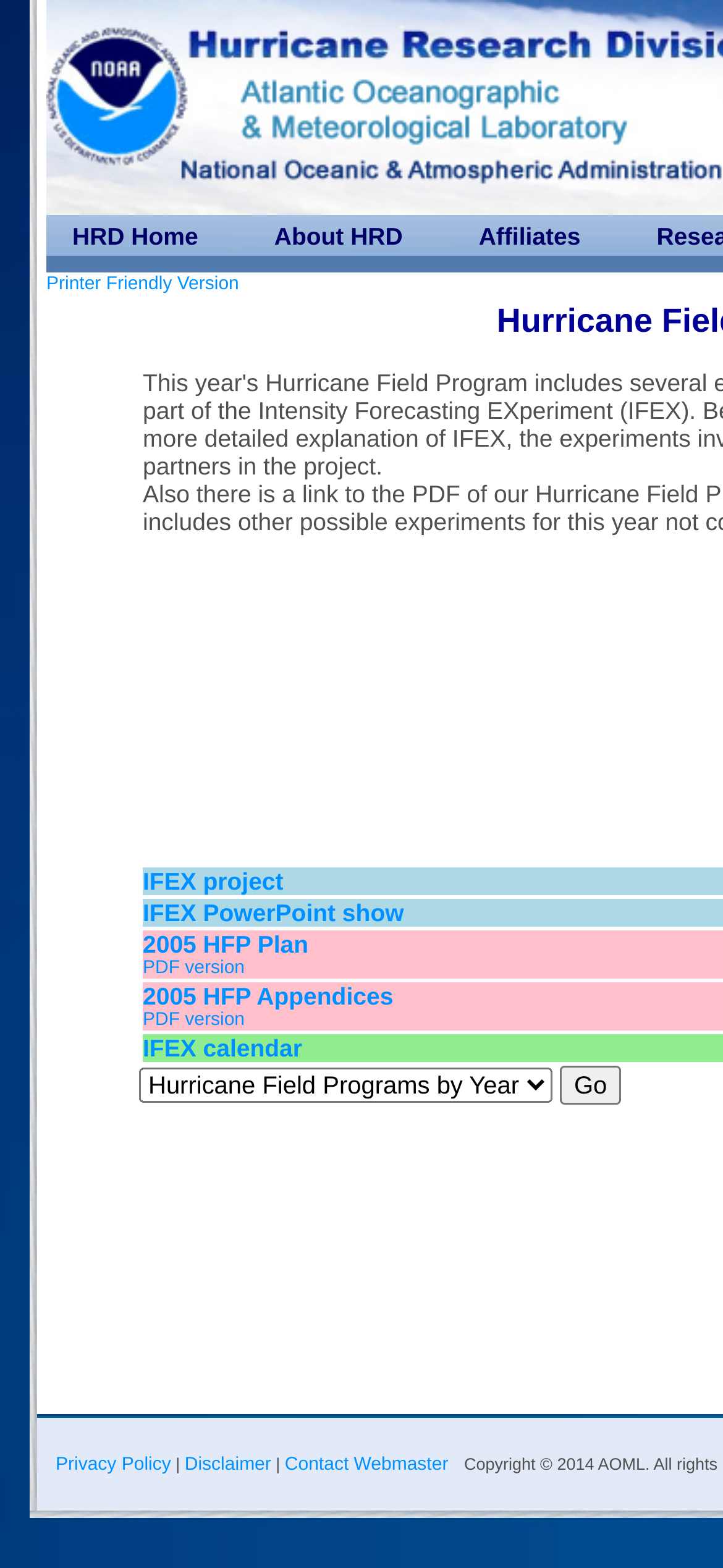Please identify the bounding box coordinates of the clickable area that will allow you to execute the instruction: "Visit the National Oceanic and Atmospheric Administration website".

[0.064, 0.0, 0.269, 0.112]